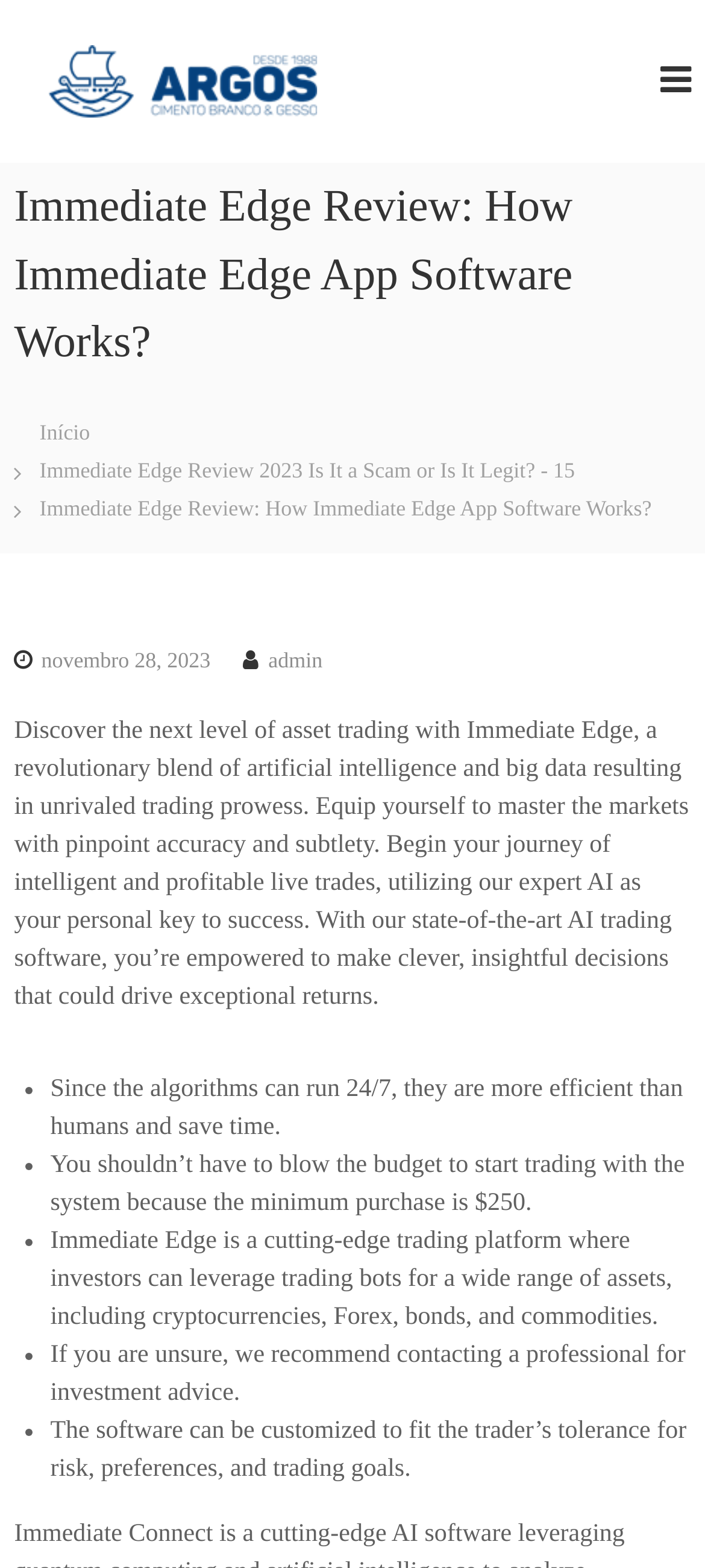Create an elaborate caption that covers all aspects of the webpage.

The webpage is a review of Immediate Edge, a trading platform that utilizes artificial intelligence and big data for asset trading. At the top left of the page, there is a figure with a link to "LPC Argos" and an image with the same name. Below this, there is a heading that displays the title of the review, "Immediate Edge Review: How Immediate Edge App Software Works?".

To the right of the heading, there are two links: "Início" and "Immediate Edge Review 2023 Is It a Scam or Is It Legit? - 15". Below these links, there is a block of text that summarizes the benefits of using Immediate Edge, including its ability to provide pinpoint accuracy and subtlety in trading, and its state-of-the-art AI trading software.

Below this text, there is a list of four bullet points that highlight the advantages of using Immediate Edge. The first point notes that the algorithms can run 24/7, making them more efficient than humans and saving time. The second point mentions that the minimum purchase required to start trading is $250. The third point describes Immediate Edge as a cutting-edge trading platform that allows investors to leverage trading bots for a wide range of assets. The fourth point advises users to contact a professional for investment advice if they are unsure.

At the bottom of the page, there is a link to "LPC Argos" and a static text that reads "Cimento e Gesso".